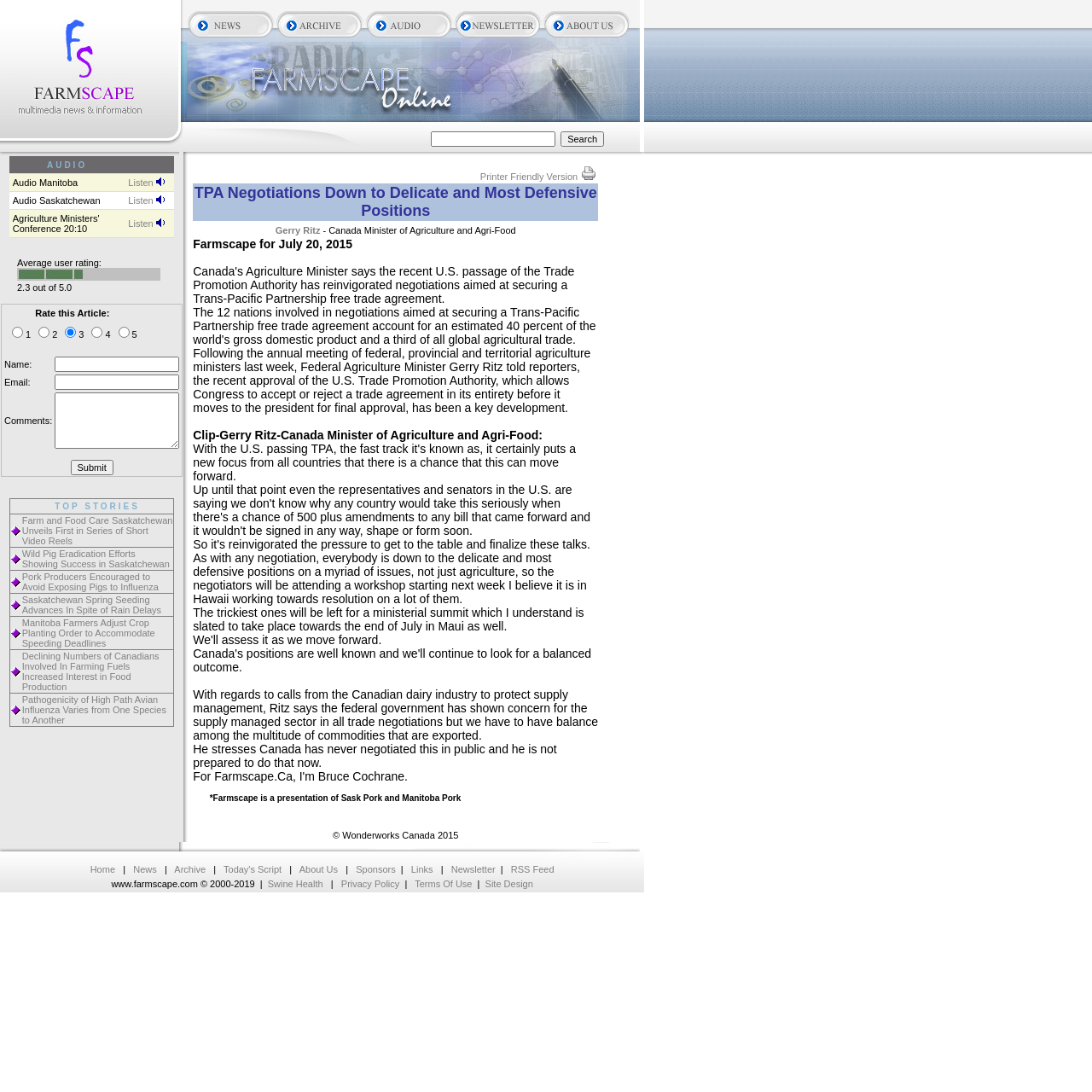Identify the bounding box coordinates for the region of the element that should be clicked to carry out the instruction: "Sign up for newsletter". The bounding box coordinates should be four float numbers between 0 and 1, i.e., [left, top, right, bottom].

None